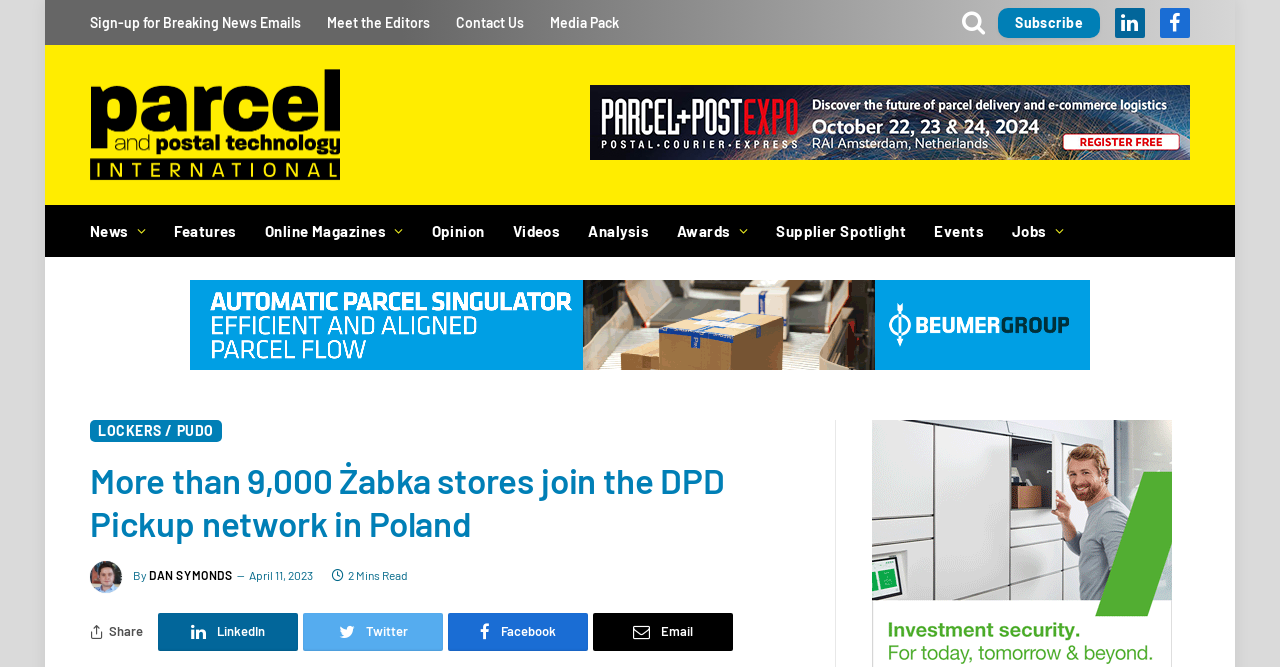How many minutes does it take to read the main article?
Examine the image and provide an in-depth answer to the question.

I determined the answer by looking at the text '2 Mins Read' which is located below the main heading of the article, indicating that it takes 2 minutes to read the article.